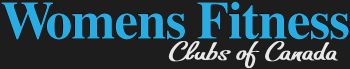What is the purpose of the fitness club?
Observe the image and answer the question with a one-word or short phrase response.

Empowering women